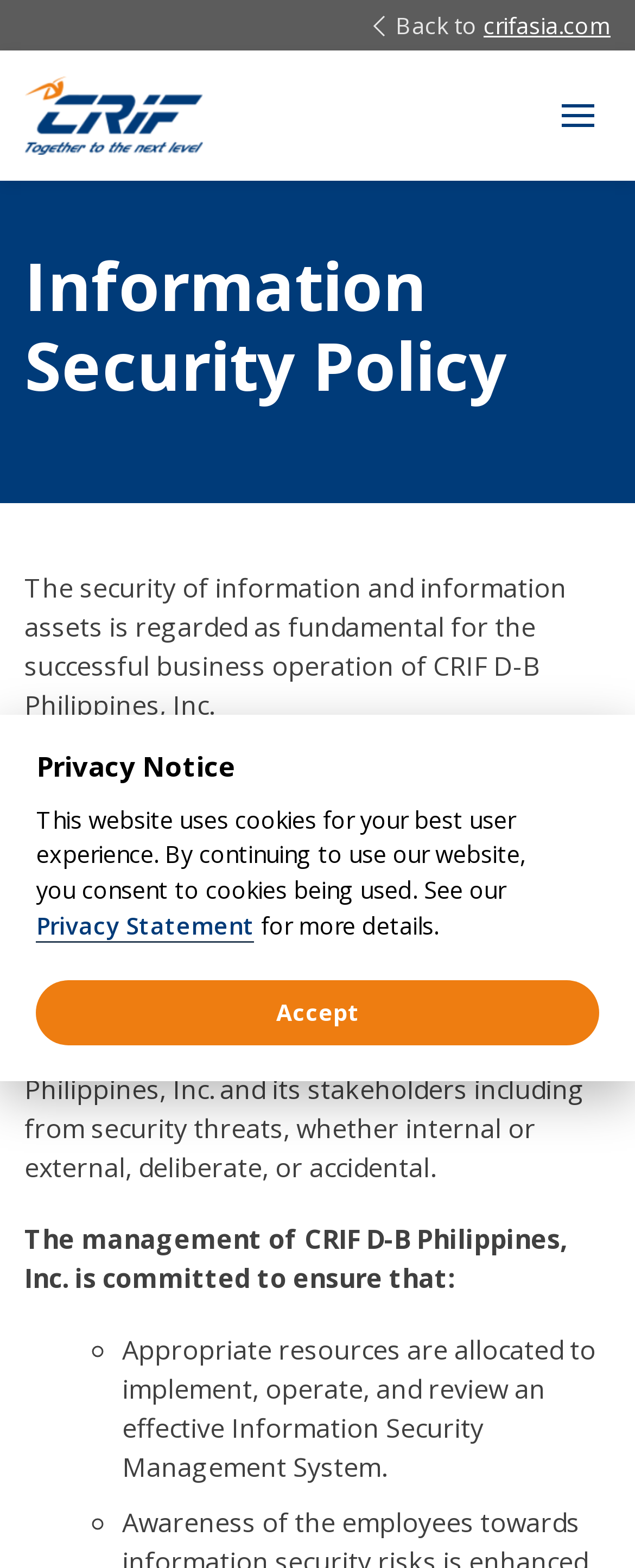Your task is to find and give the main heading text of the webpage.

Information Security Policy 